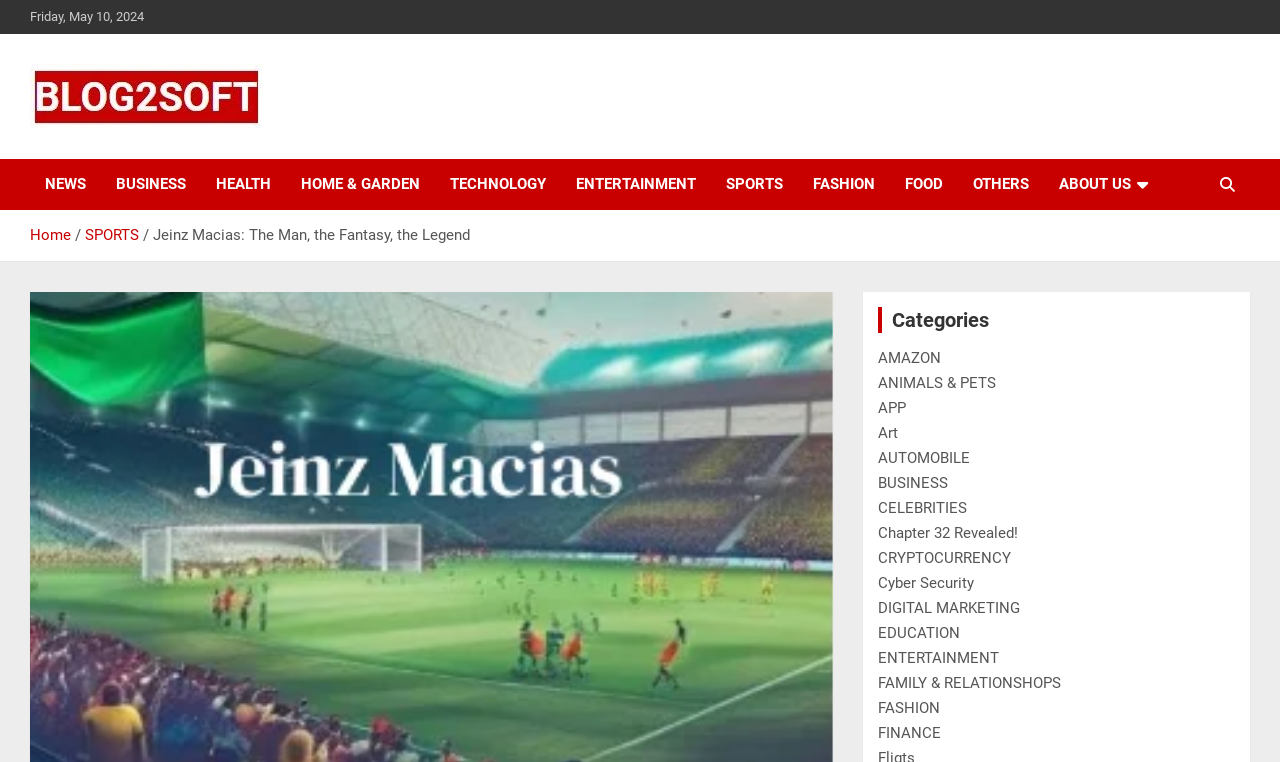Based on the element description, predict the bounding box coordinates (top-left x, top-left y, bottom-right x, bottom-right y) for the UI element in the screenshot: Cyber Security

[0.686, 0.754, 0.761, 0.777]